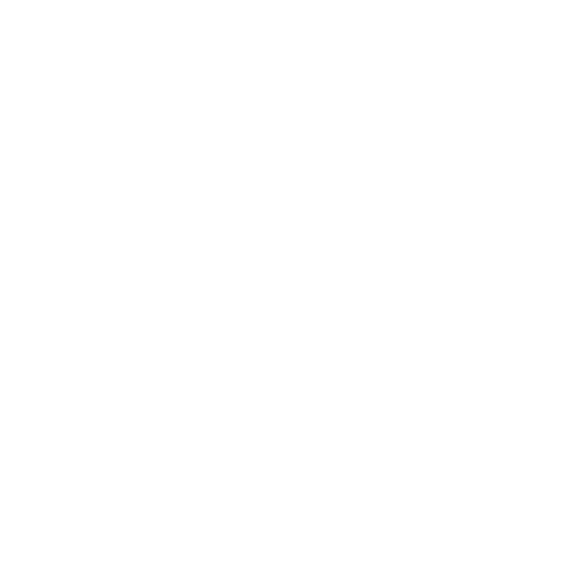What is the purpose of the non-slip grip on the controller?
Answer the question with a single word or phrase derived from the image.

Optimal handling